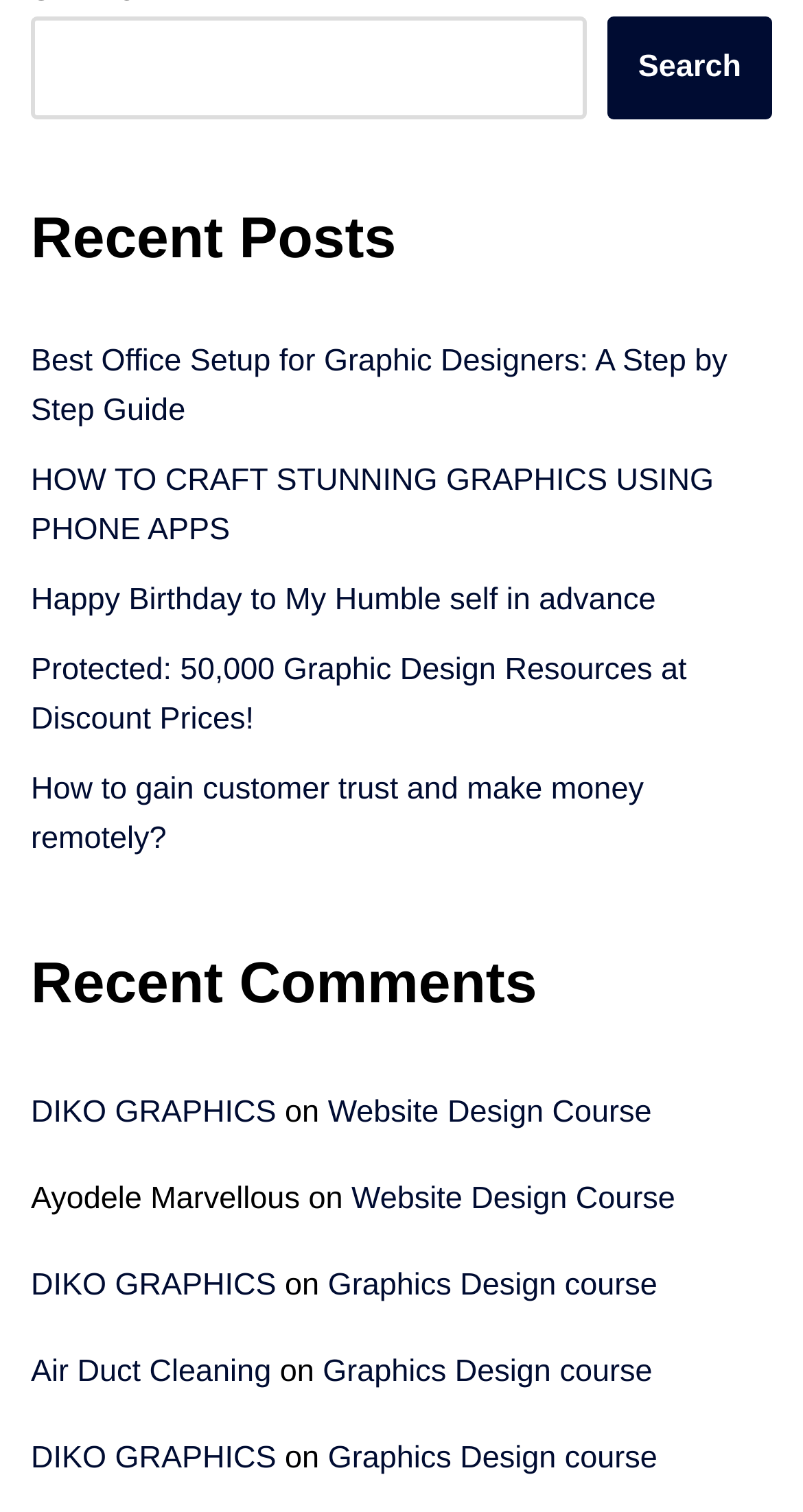Locate the bounding box coordinates for the element described below: "DIKO GRAPHICS". The coordinates must be four float values between 0 and 1, formatted as [left, top, right, bottom].

[0.038, 0.952, 0.344, 0.975]